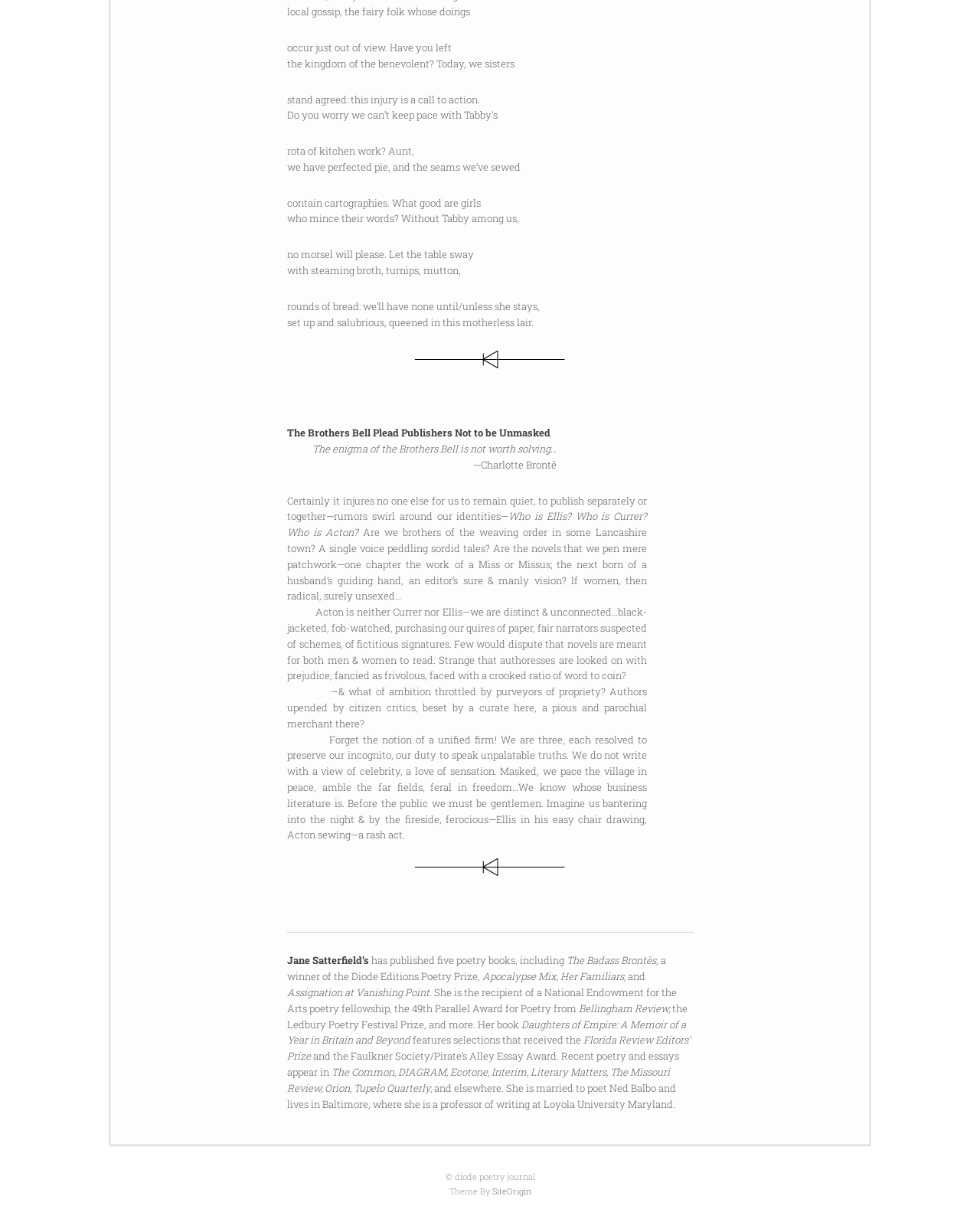What is the name of the poetry journal mentioned on the webpage?
Give a single word or phrase as your answer by examining the image.

Diode